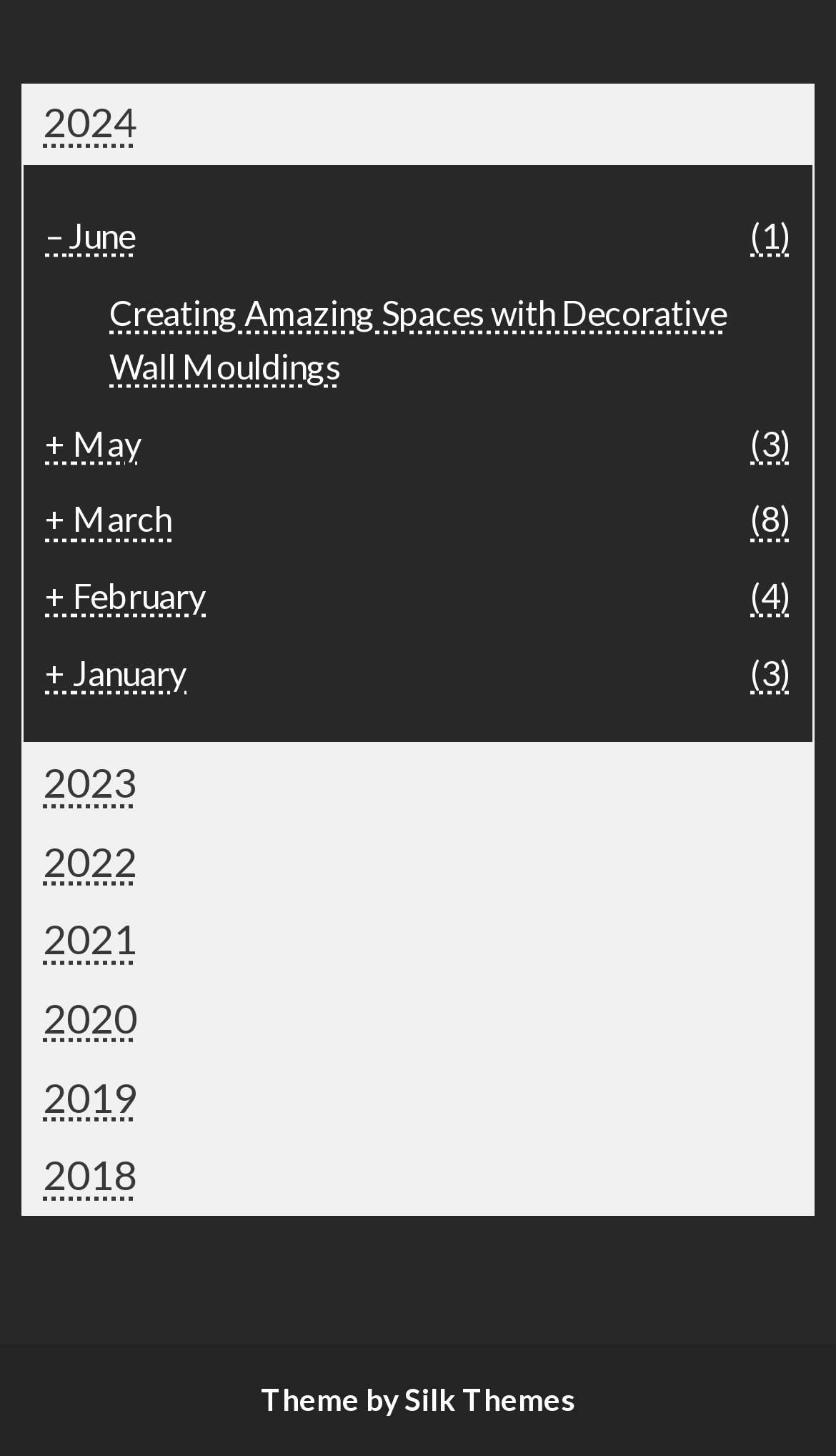Please find the bounding box coordinates of the clickable region needed to complete the following instruction: "Check out the Theme by Silk Themes". The bounding box coordinates must consist of four float numbers between 0 and 1, i.e., [left, top, right, bottom].

[0.312, 0.948, 0.688, 0.973]